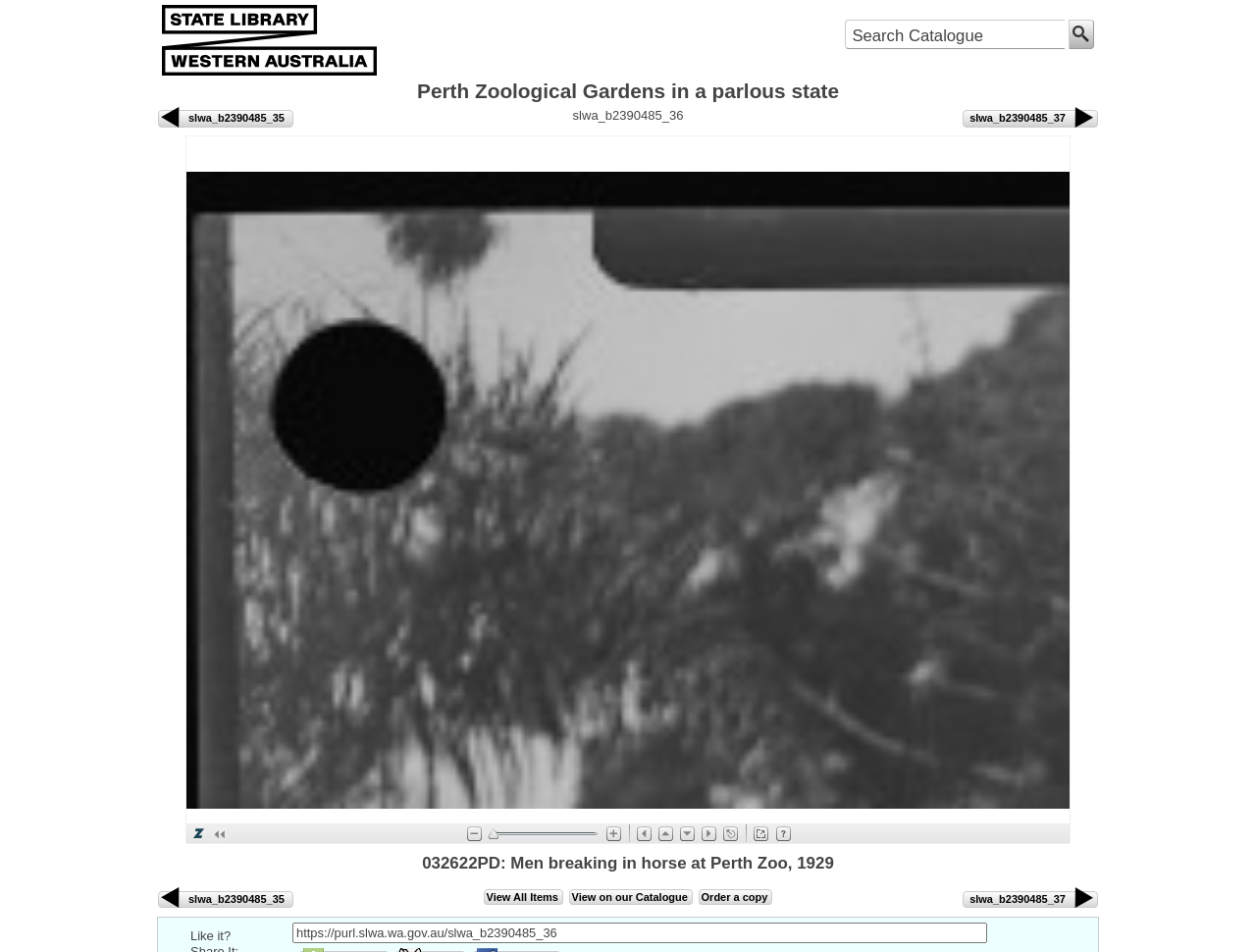Determine the bounding box coordinates of the clickable element to achieve the following action: 'Search Our Catalogue'. Provide the coordinates as four float values between 0 and 1, formatted as [left, top, right, bottom].

[0.851, 0.021, 0.871, 0.052]